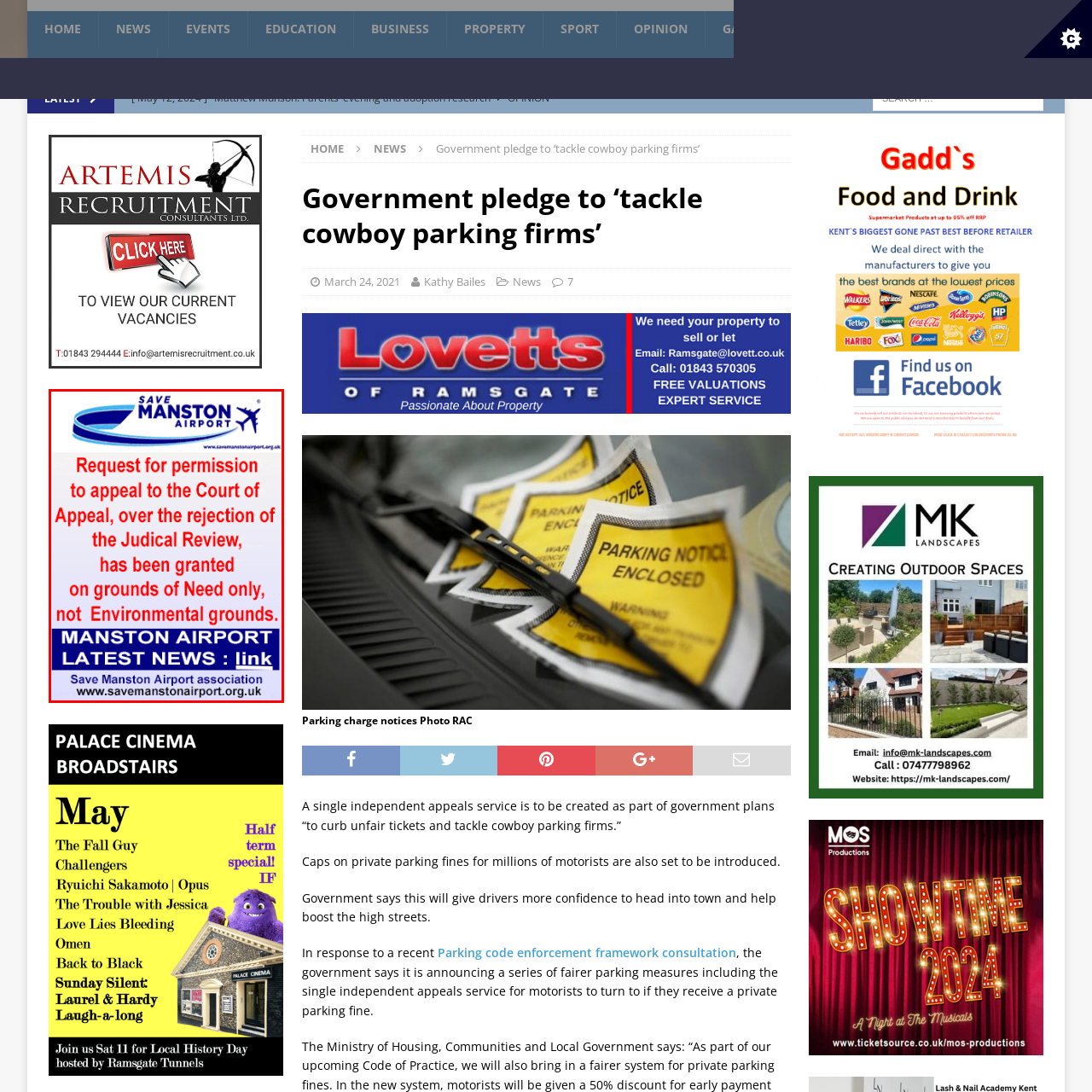Give a comprehensive caption for the image marked by the red rectangle.

The image prominently displays an announcement from the "Save Manston Airport" association. It features a bold header stating "SAVE MANSTON AIRPORT," accompanied by a graphic of an airplane. The message informs readers that a request for permission to appeal to the Court of Appeal regarding the rejection of a Judicial Review has been approved, emphasizing that this appeal is based on grounds of need only, explicitly stating it does not concern environmental grounds. The image concludes with a section labeled "MANSTON AIRPORT LATEST NEWS," directing viewers to a link for further information, indicating ongoing engagement and advocacy related to the airport's future.